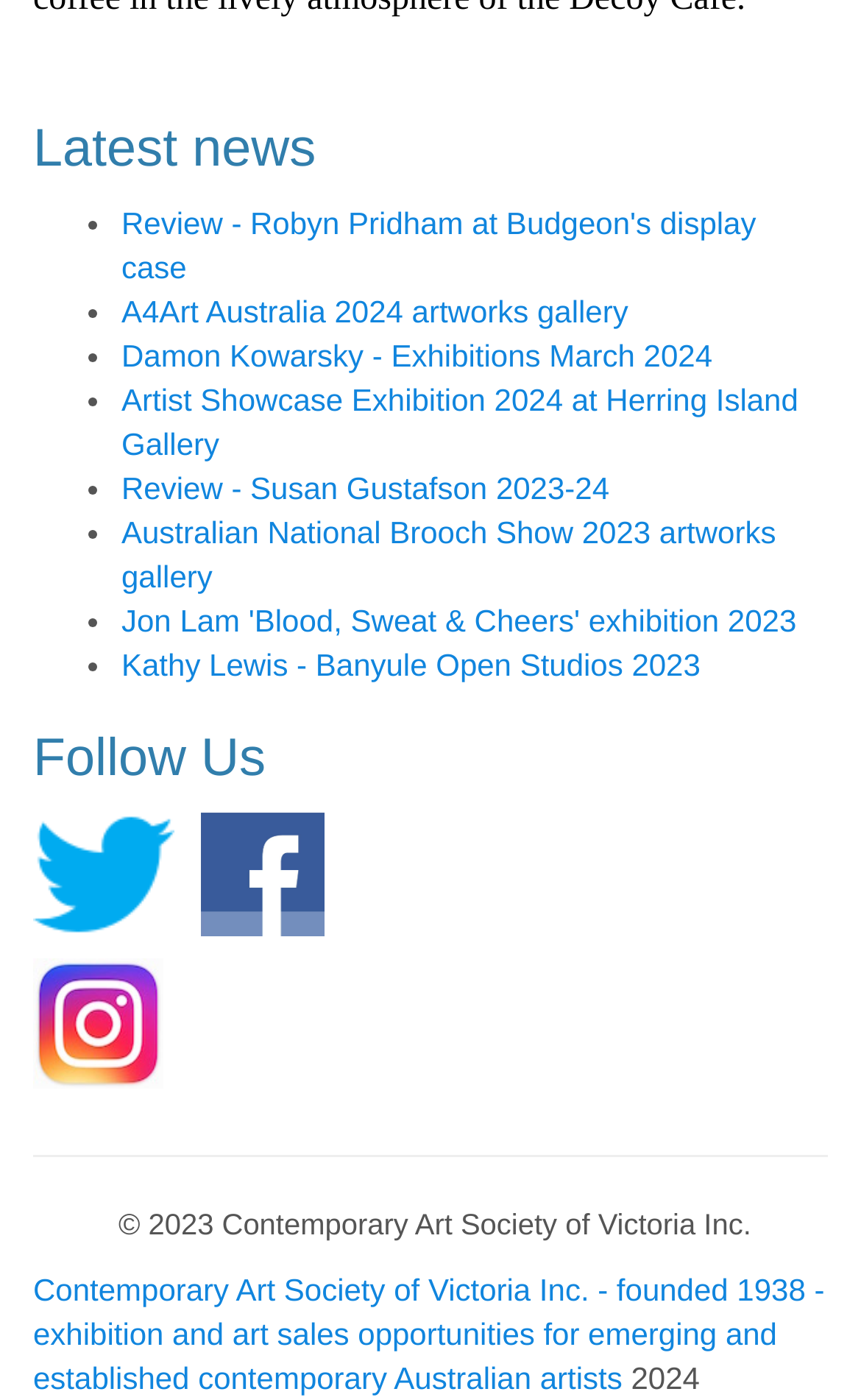Find the bounding box of the web element that fits this description: "A4Art Australia 2024 artworks gallery".

[0.141, 0.21, 0.73, 0.235]